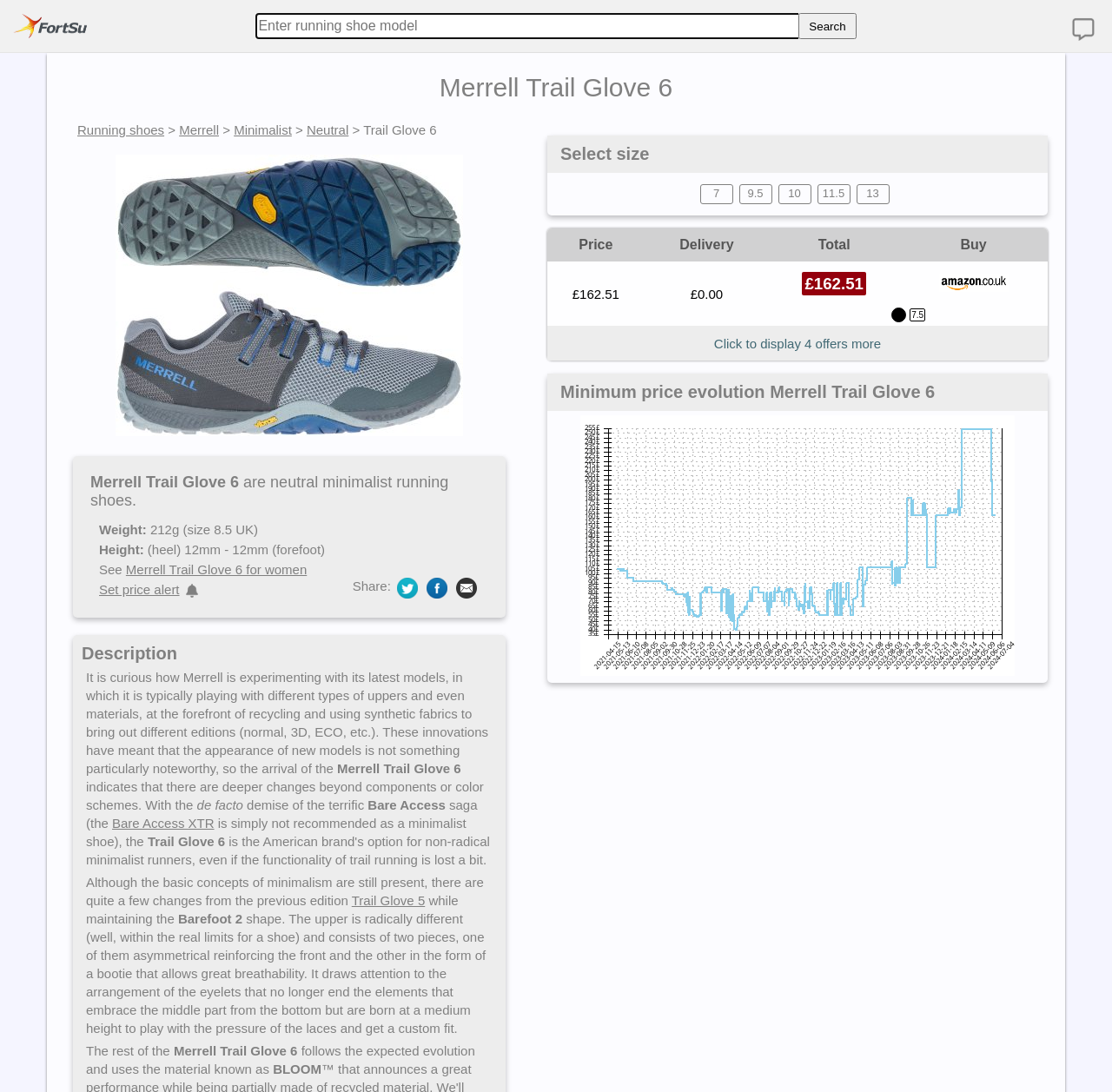Answer the following inquiry with a single word or phrase:
What is the price of Merrell Trail Glove 6 from Amazon.co.uk?

£162.51